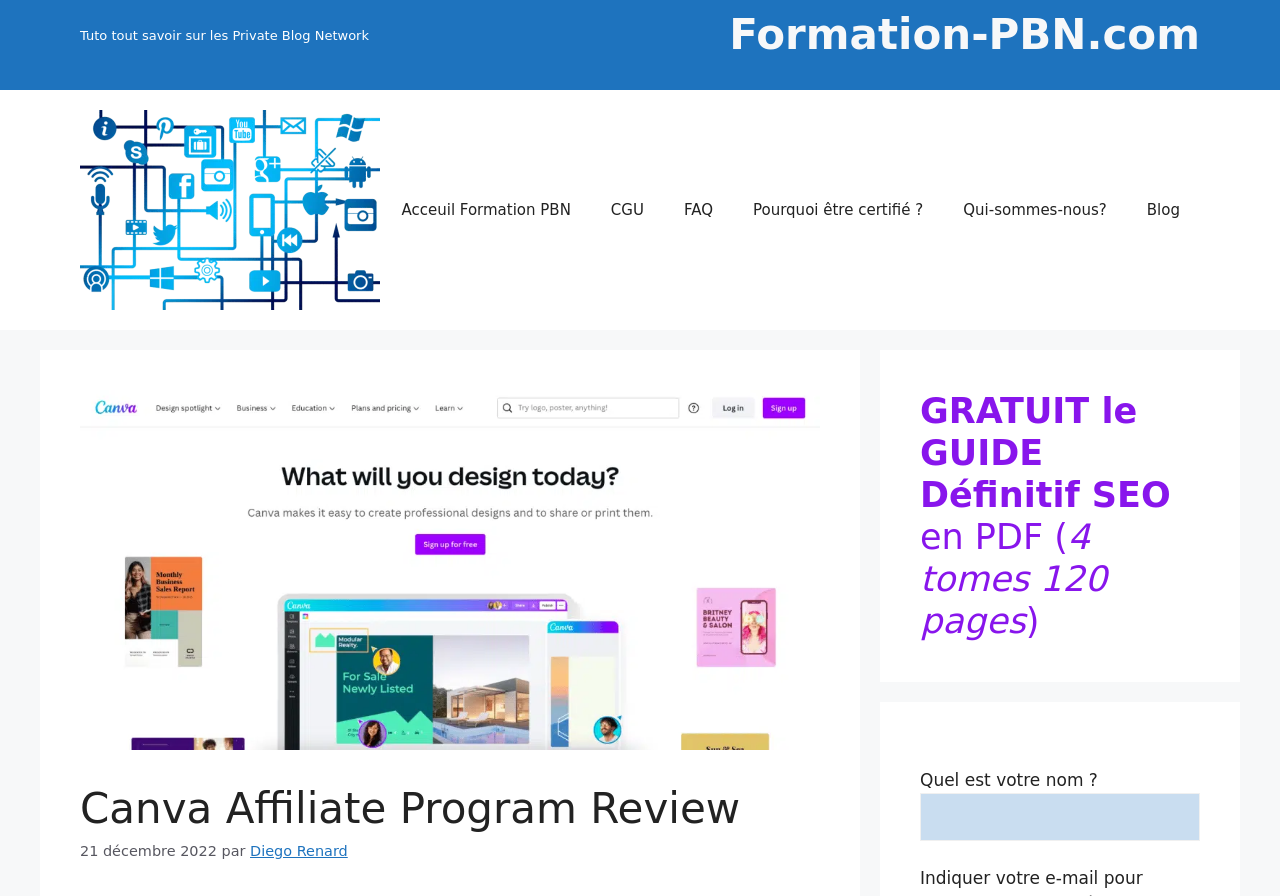Please identify the bounding box coordinates for the region that you need to click to follow this instruction: "Read about the author Maxwell Fletcher".

None